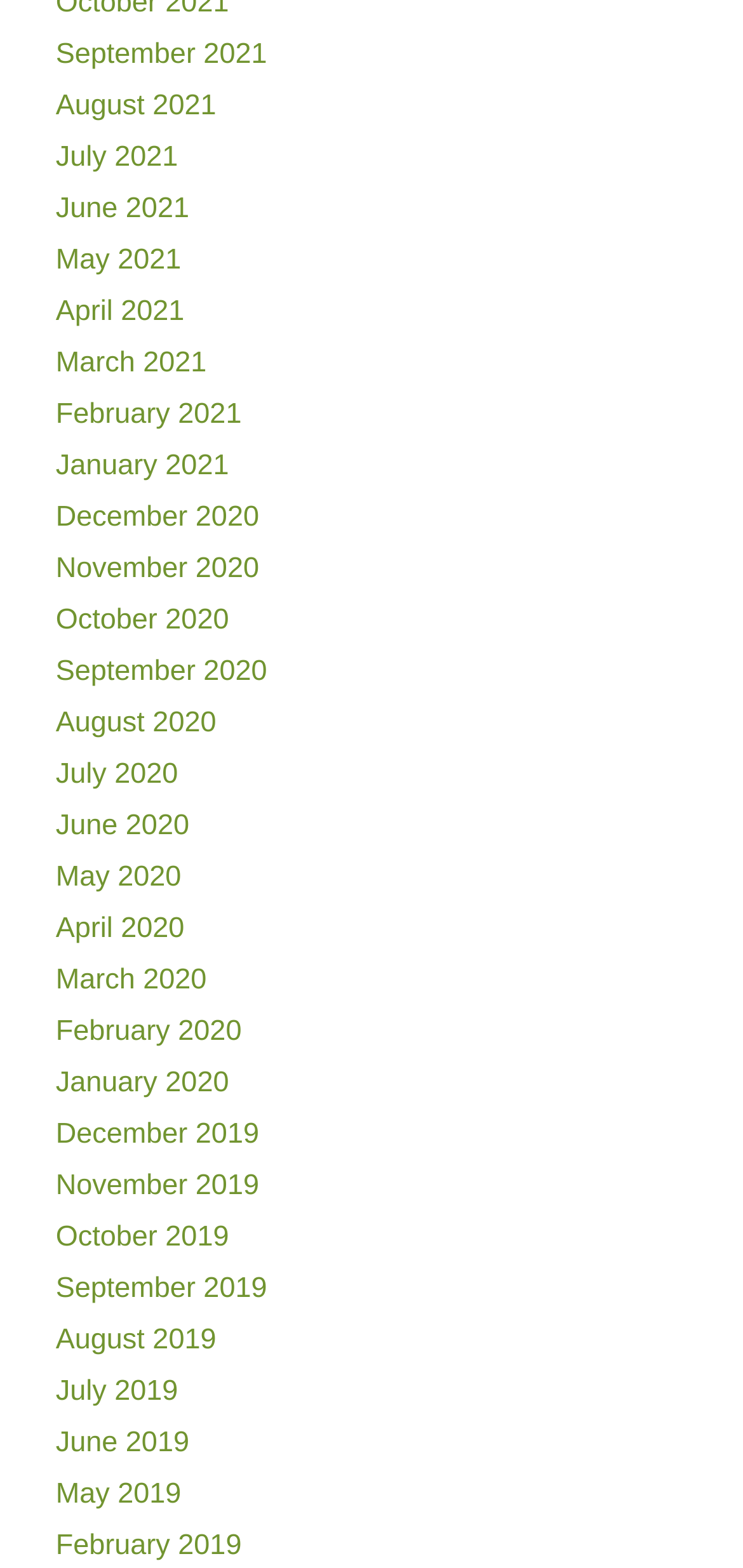Please answer the following question using a single word or phrase: 
How many links are there in total?

49